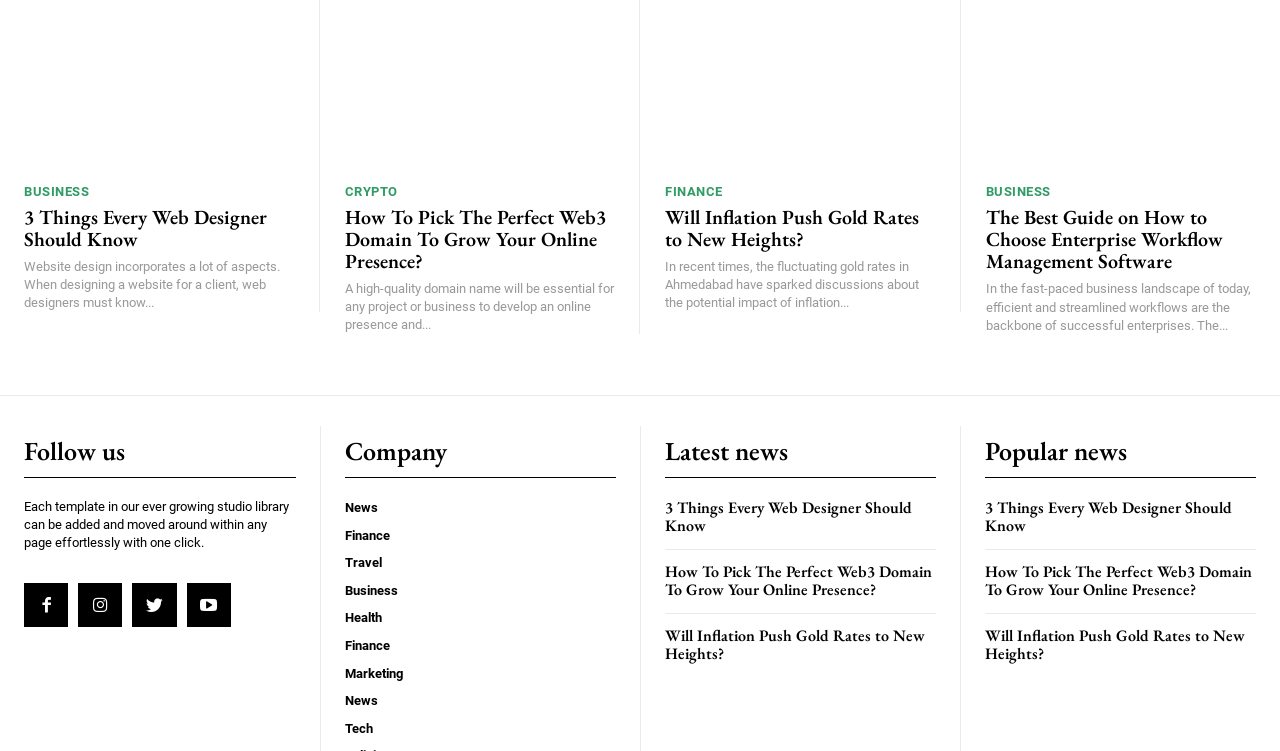Please identify the bounding box coordinates of the region to click in order to complete the given instruction: "Follow the link to How To Pick The Perfect Web3 Domain To Grow Your Online Presence?". The coordinates should be four float numbers between 0 and 1, i.e., [left, top, right, bottom].

[0.269, 0.271, 0.473, 0.364]